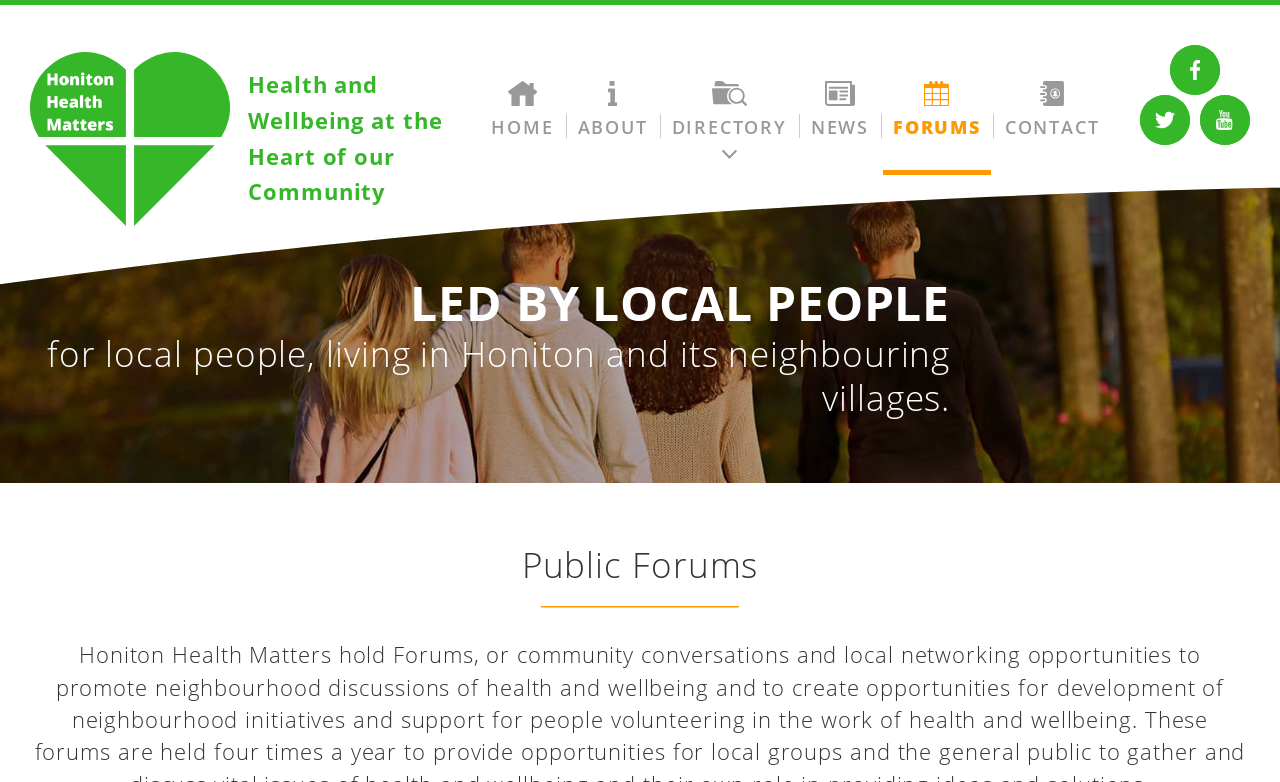Generate a comprehensive description of the contents of the webpage.

The webpage is about Honiton Health Matters, a public forum focused on health and wellbeing in the local community. At the top left, there is a "Home" link accompanied by an image. Next to it, there is a heading that reads "Health and Wellbeing at the Heart of our Community". 

Below this, there is a main navigation menu that spans across the top of the page, containing links to "HOME", "ABOUT", "DIRECTORY", "PINPOINT", "NEWS", "FORUMS", and "CONTACT". 

On the top right, there is a social media navigation menu with links to "Facebook", "Twitter", and "YouTube". 

In the middle of the page, there is a prominent text that reads "LED BY LOCAL PEOPLE" and a paragraph of text that explains the purpose of the forum, which is for local people living in Honiton and its neighbouring villages. 

At the bottom of the page, there is a heading that reads "Public Forums", which suggests that this webpage is a part of a larger public forum platform.